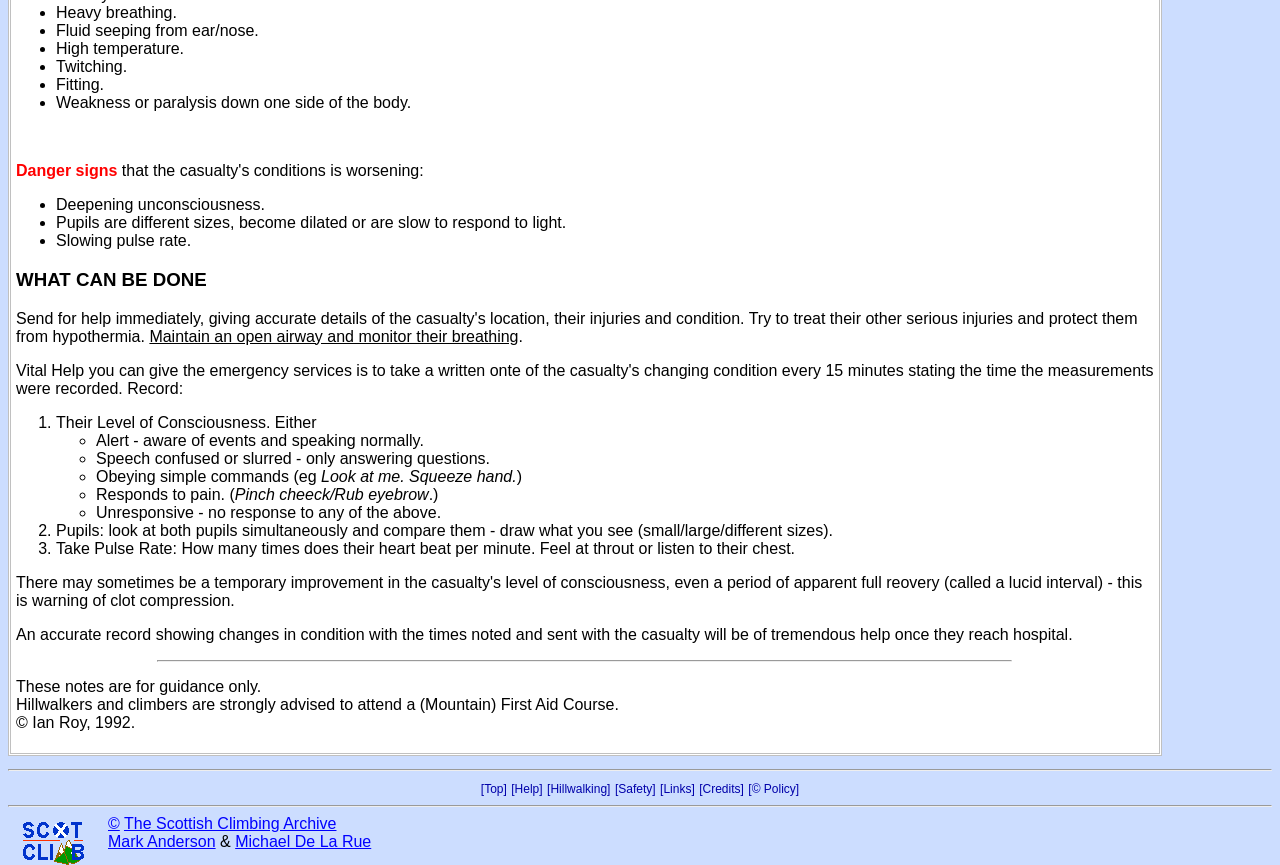Please respond in a single word or phrase: 
What is recommended for hillwalkers and climbers?

Attend a First Aid Course